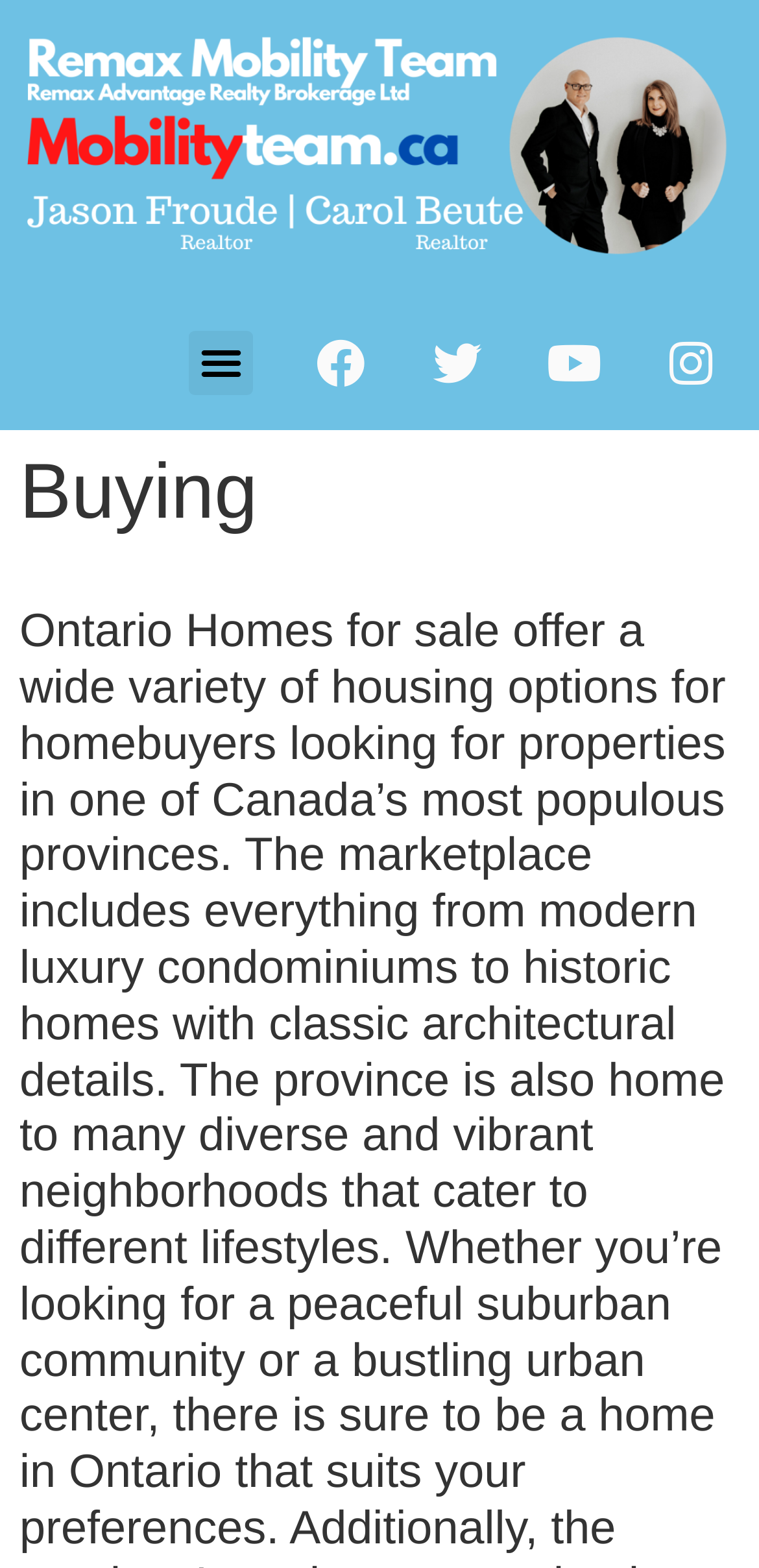What is the purpose of this website?
Using the image as a reference, answer with just one word or a short phrase.

Buy a home